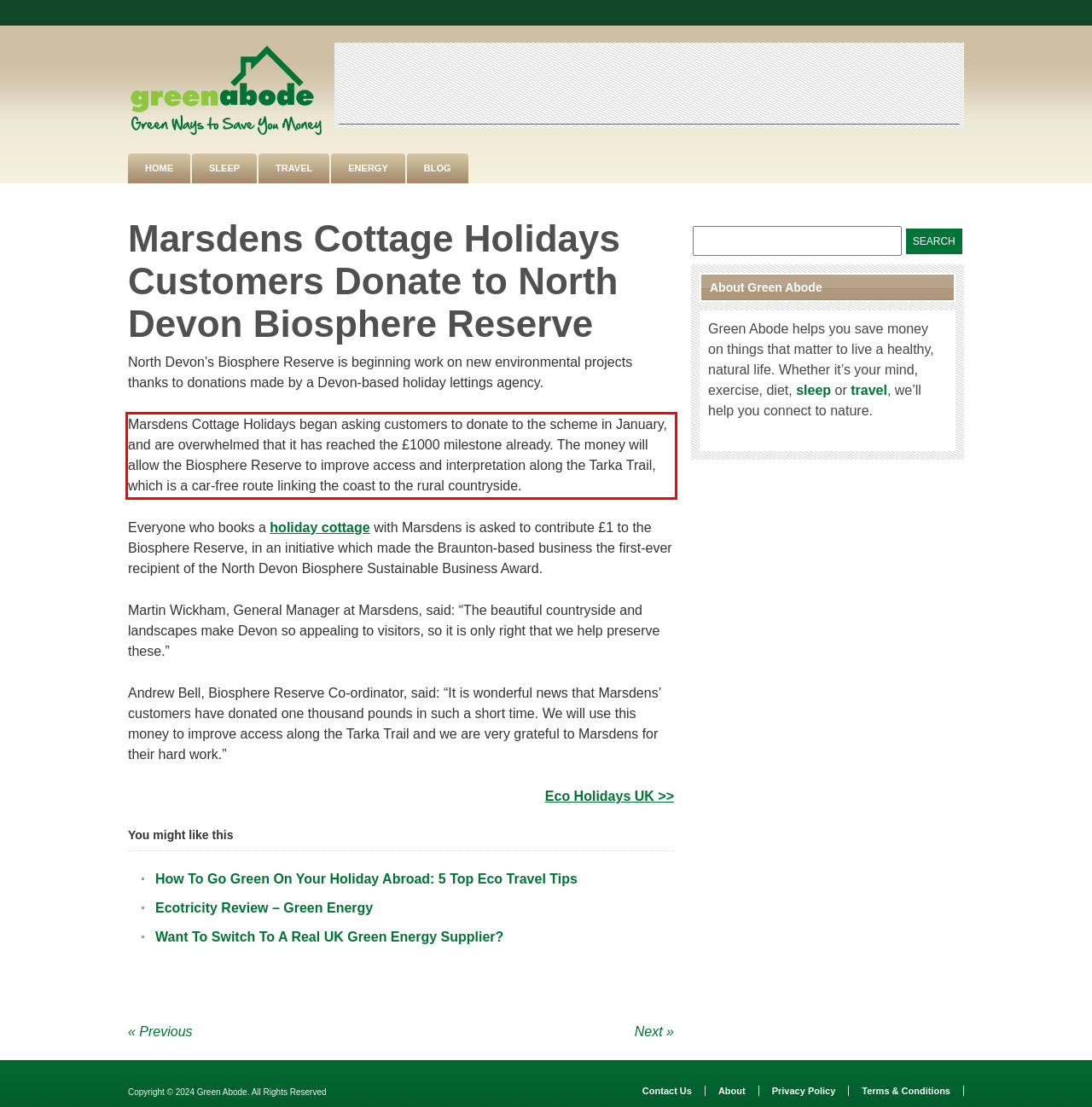You have a screenshot of a webpage where a UI element is enclosed in a red rectangle. Perform OCR to capture the text inside this red rectangle.

Marsdens Cottage Holidays began asking customers to donate to the scheme in January, and are overwhelmed that it has reached the £1000 milestone already. The money will allow the Biosphere Reserve to improve access and interpretation along the Tarka Trail, which is a car-free route linking the coast to the rural countryside.